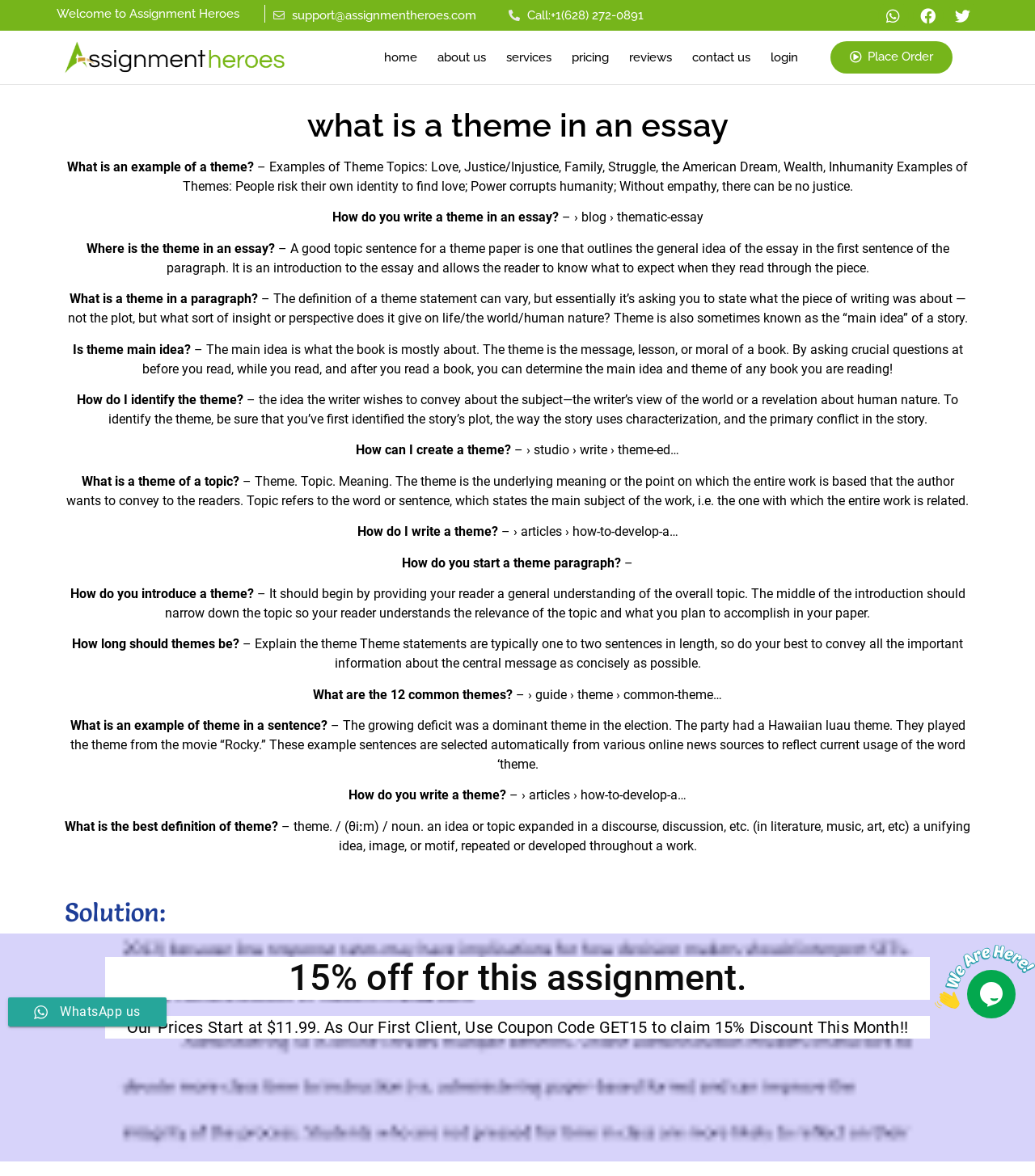Determine the primary headline of the webpage.

what is a theme in an essay